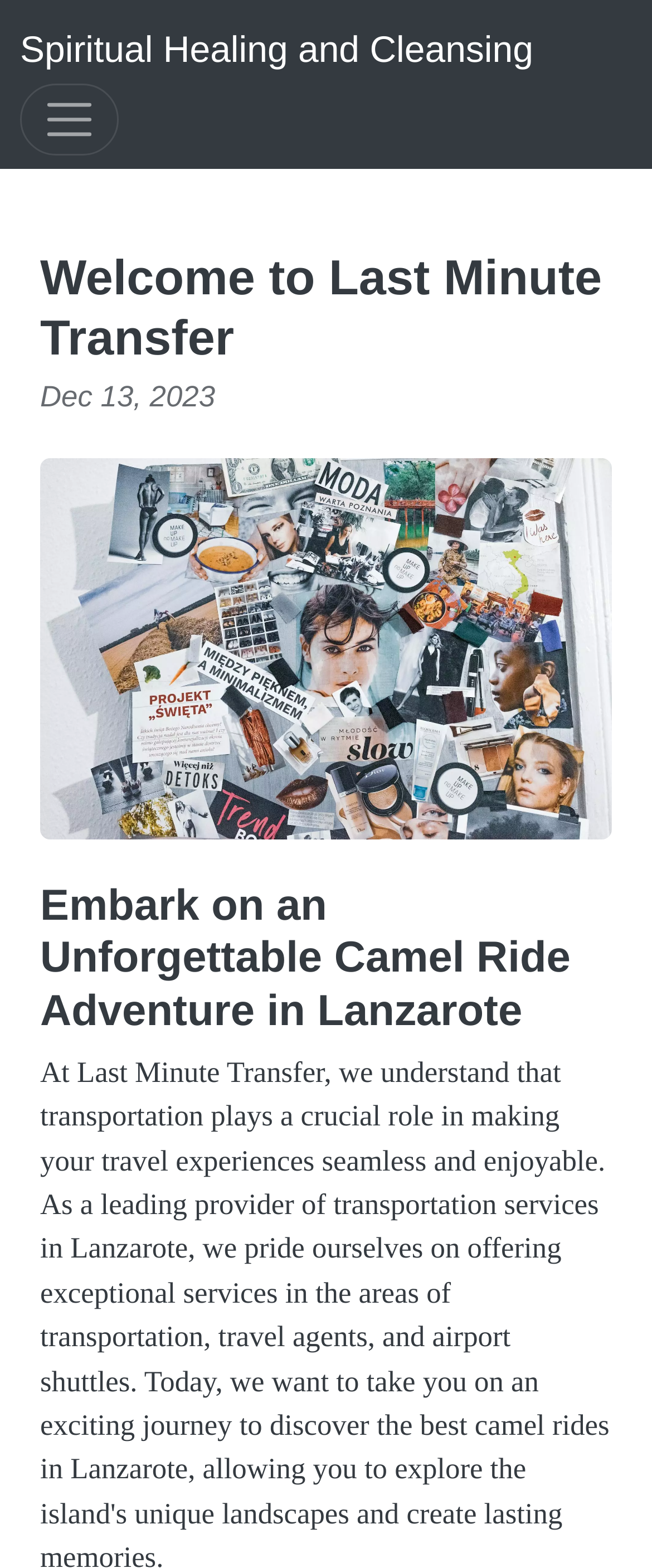Explain the webpage's design and content in an elaborate manner.

The webpage is about Last Minute Transfer, a transportation partner offering camel rides in Lanzarote. At the top-left corner, there is a link to "Spiritual Healing and Cleansing". Next to it, a toggle navigation button is located, which controls the navigation bar. 

Below the navigation button, a header section spans across the page, containing a heading that reads "Welcome to Last Minute Transfer". To the right of the heading, the date "Dec 13, 2023" is displayed. 

Underneath the header section, a large figure takes up most of the page's width, featuring an image. Above the image, a heading is positioned, which invites users to "Embark on an Unforgettable Camel Ride Adventure in Lanzarote".